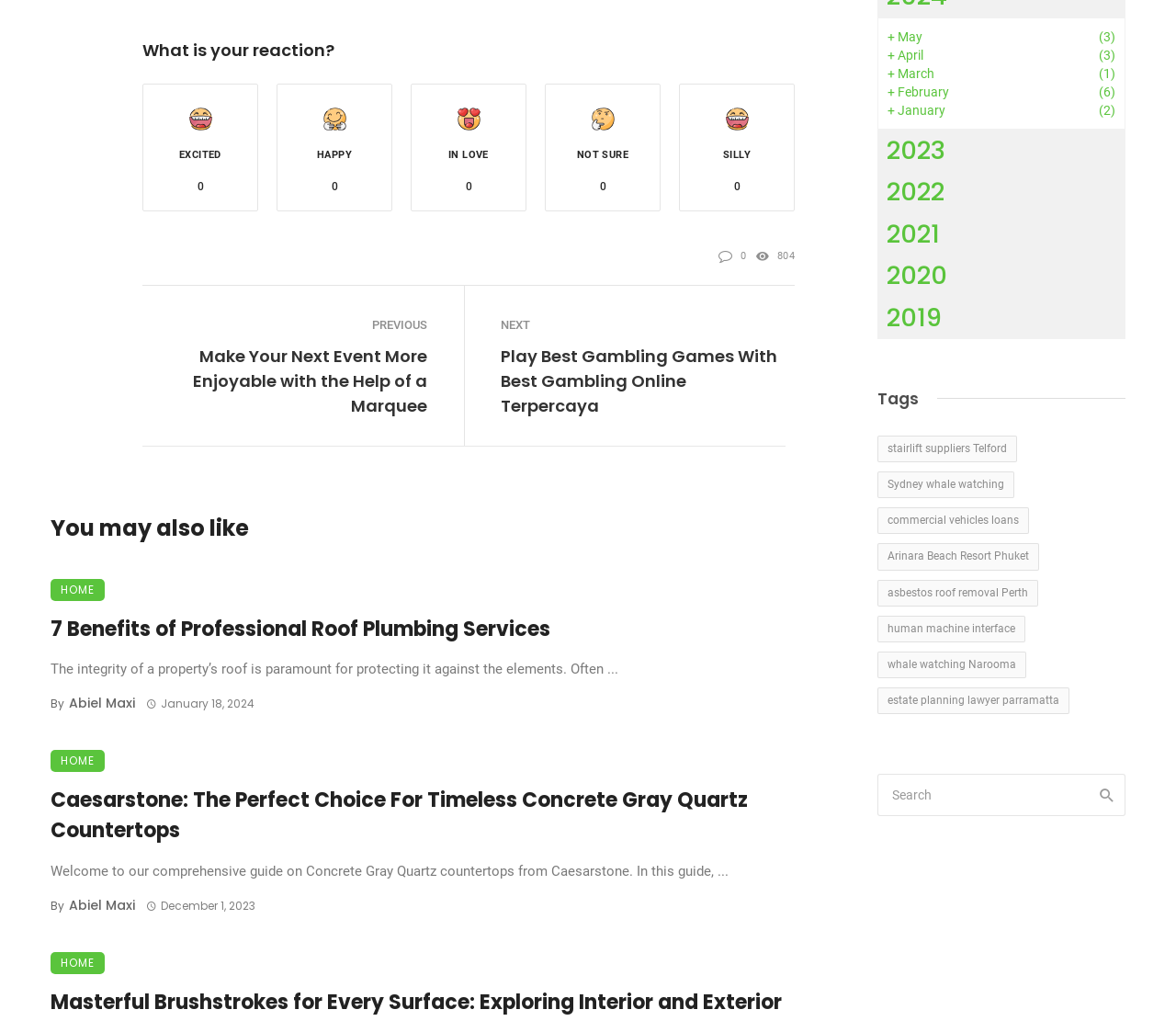Can you give a detailed response to the following question using the information from the image? What is the reaction being asked about?

The question 'What is your reaction?' is asking about the user's reaction to an event, which is not explicitly stated on the webpage but can be inferred from the context of the webpage.